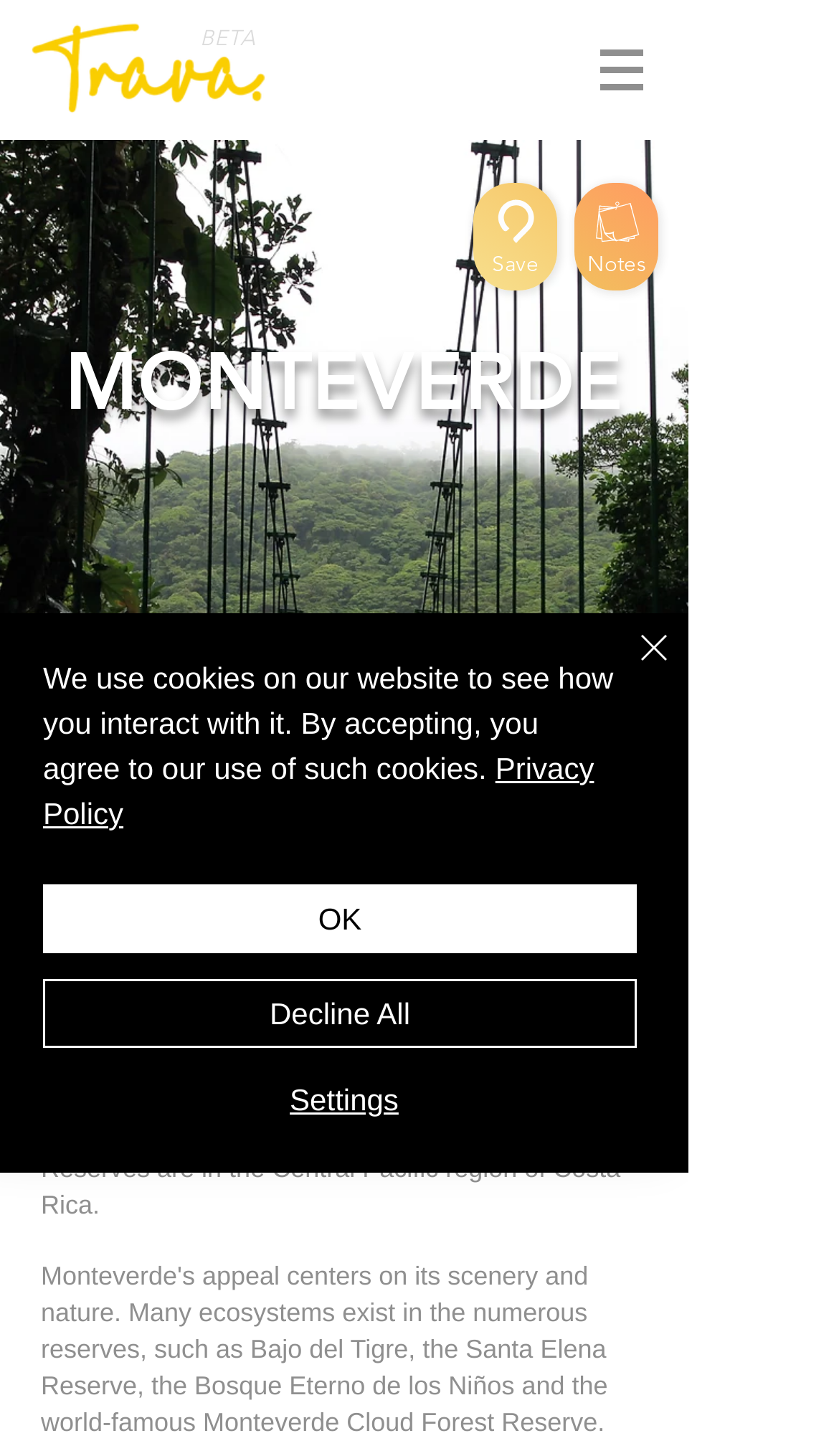What region of Costa Rica is Monteverde located in?
Based on the image, answer the question with as much detail as possible.

I found the answer by reading the static text element that describes Monteverde and Santa Elena Cloud Forest Reserves, which mentions that they are located in the Central Pacific region of Costa Rica.